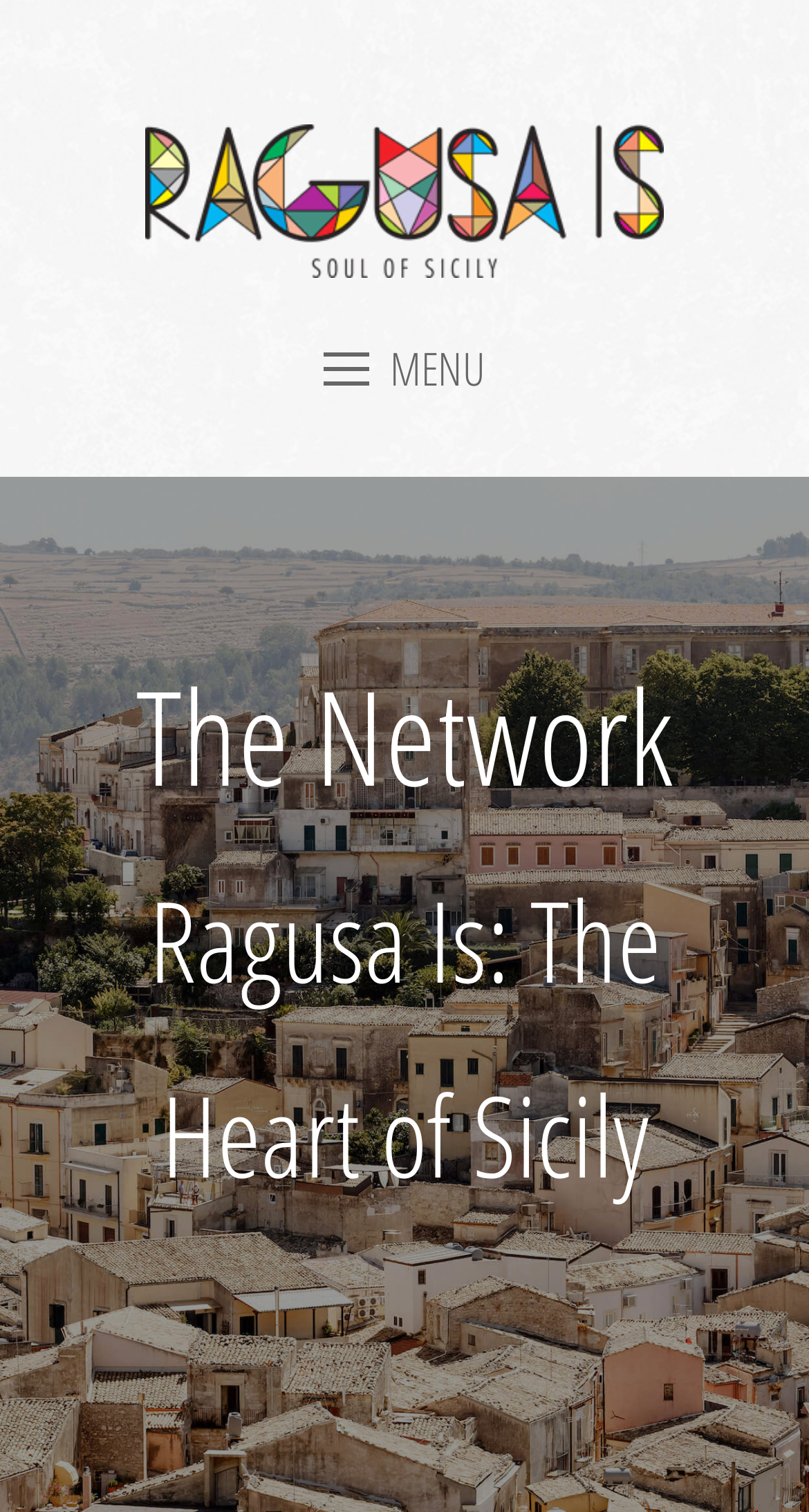Give a short answer using one word or phrase for the question:
Is the mobile menu open by default?

No